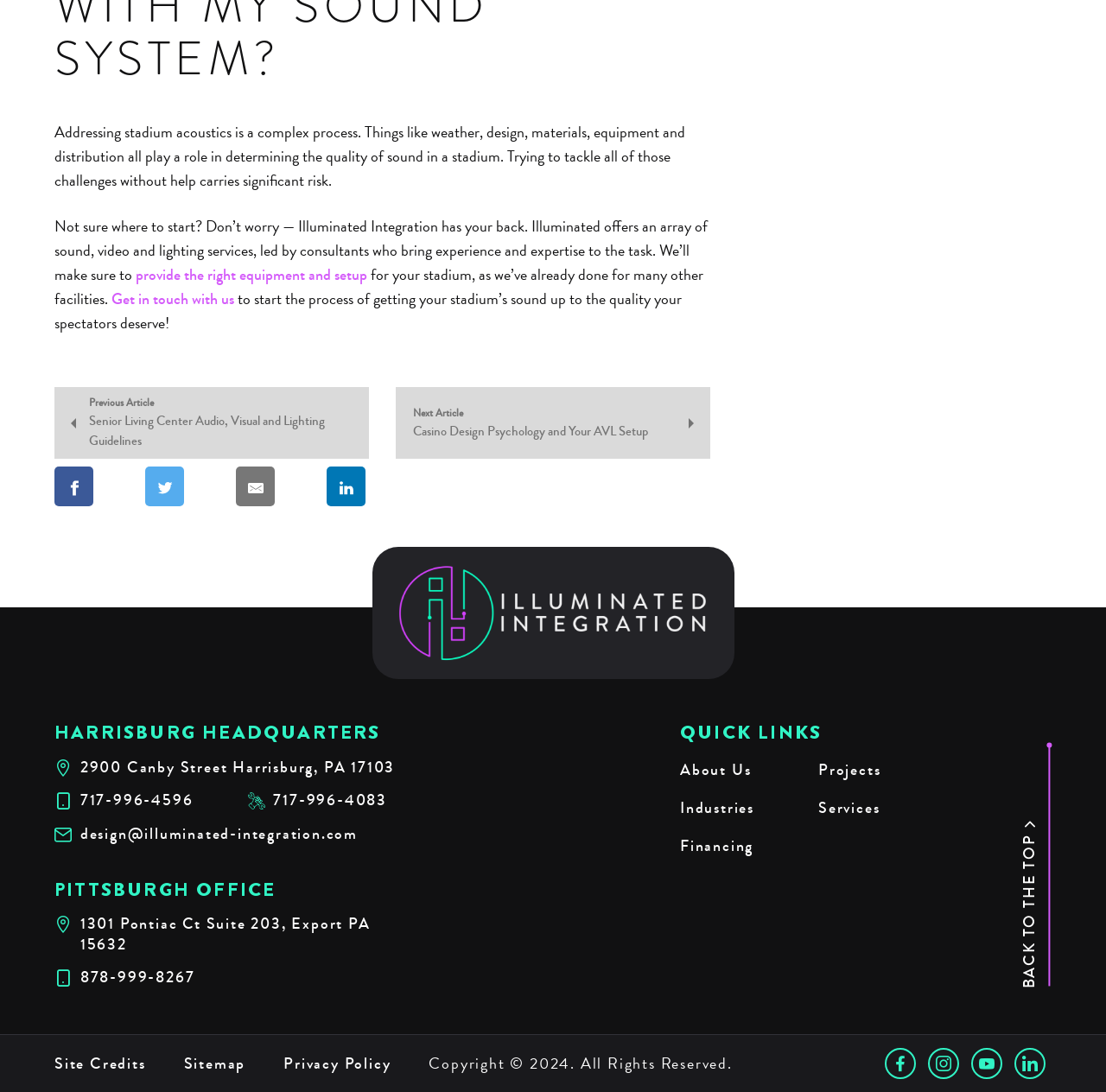Locate the bounding box of the user interface element based on this description: "Back to the Top".

[0.921, 0.749, 0.95, 0.905]